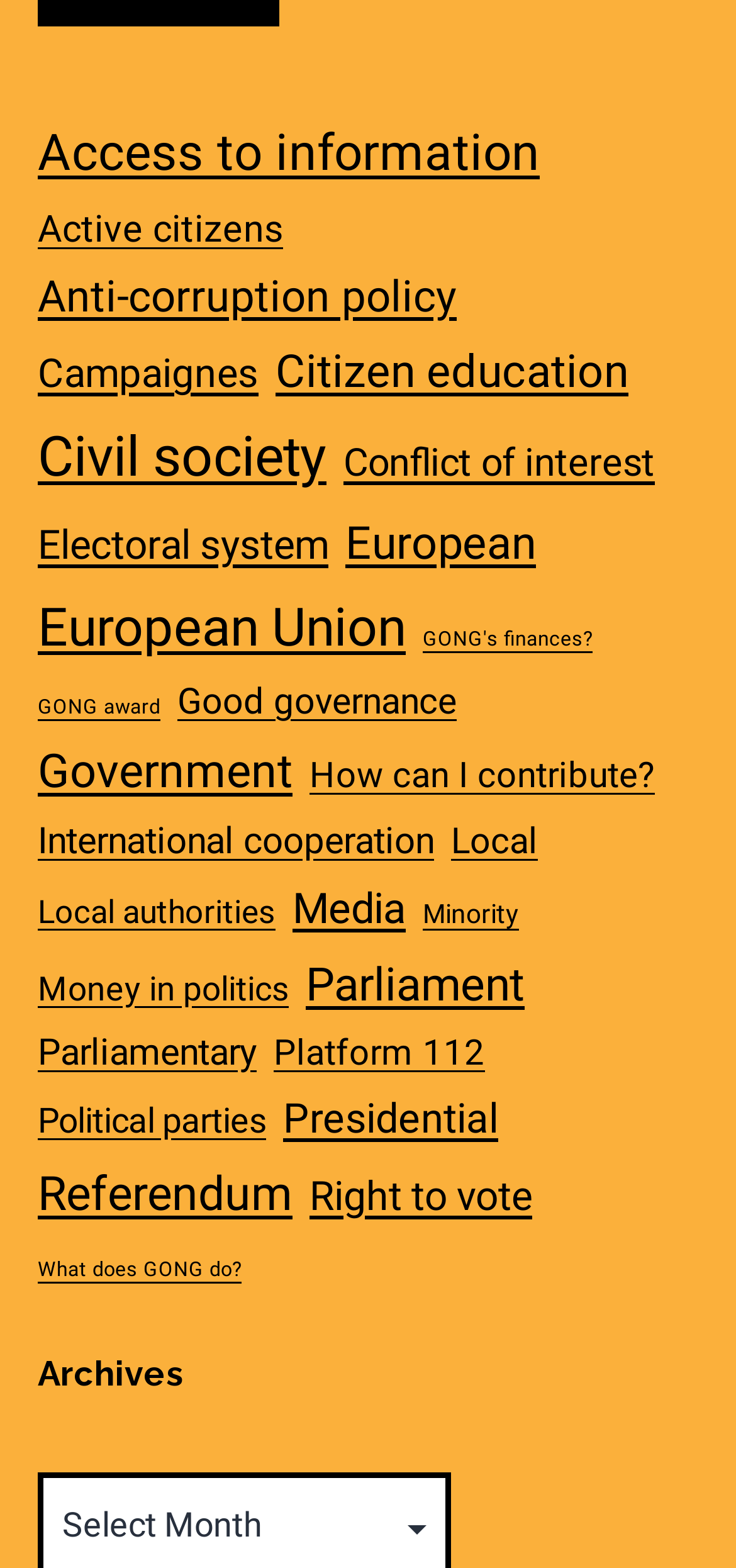Using the given description, provide the bounding box coordinates formatted as (top-left x, top-left y, bottom-right x, bottom-right y), with all values being floating point numbers between 0 and 1. Description: How can I contribute?

[0.421, 0.477, 0.89, 0.515]